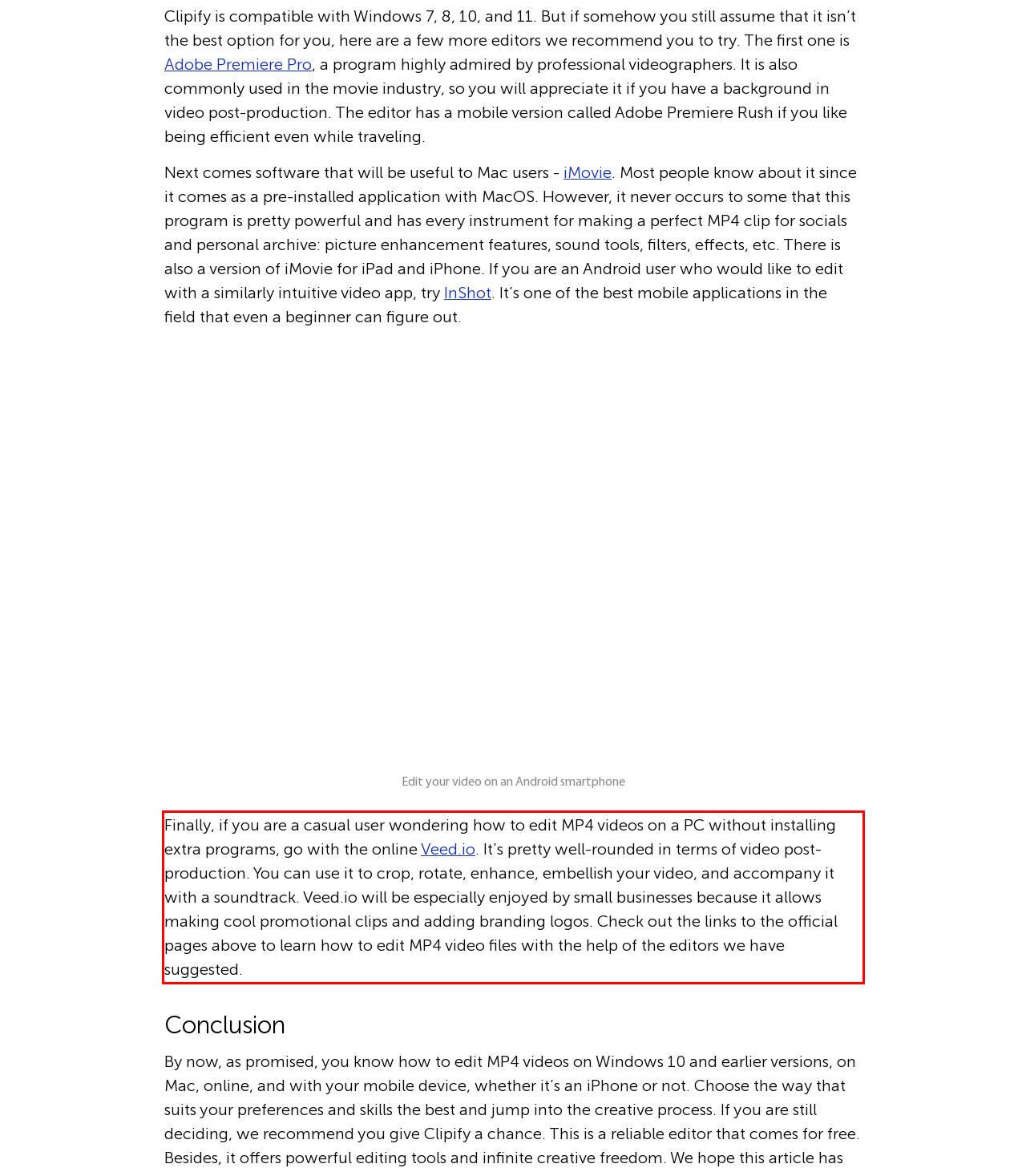You have a screenshot of a webpage with a UI element highlighted by a red bounding box. Use OCR to obtain the text within this highlighted area.

Finally, if you are a casual user wondering how to edit MP4 videos on a PC without installing extra programs, go with the online Veed.io. It’s pretty well-rounded in terms of video post-production. You can use it to crop, rotate, enhance, embellish your video, and accompany it with a soundtrack. Veed.io will be especially enjoyed by small businesses because it allows making cool promotional clips and adding branding logos. Check out the links to the official pages above to learn how to edit MP4 video files with the help of the editors we have suggested.